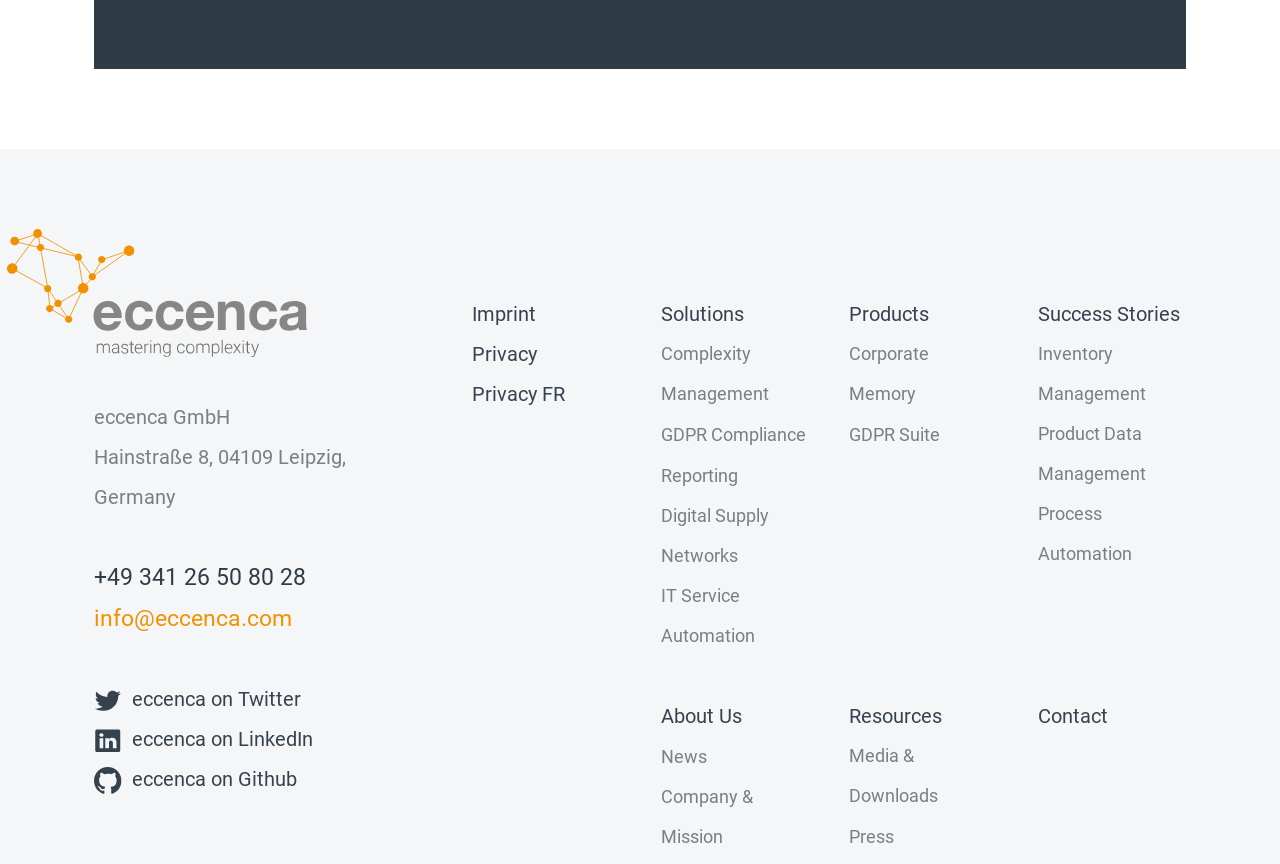Locate the bounding box coordinates of the clickable region to complete the following instruction: "learn about Complexity Management."

[0.516, 0.387, 0.632, 0.479]